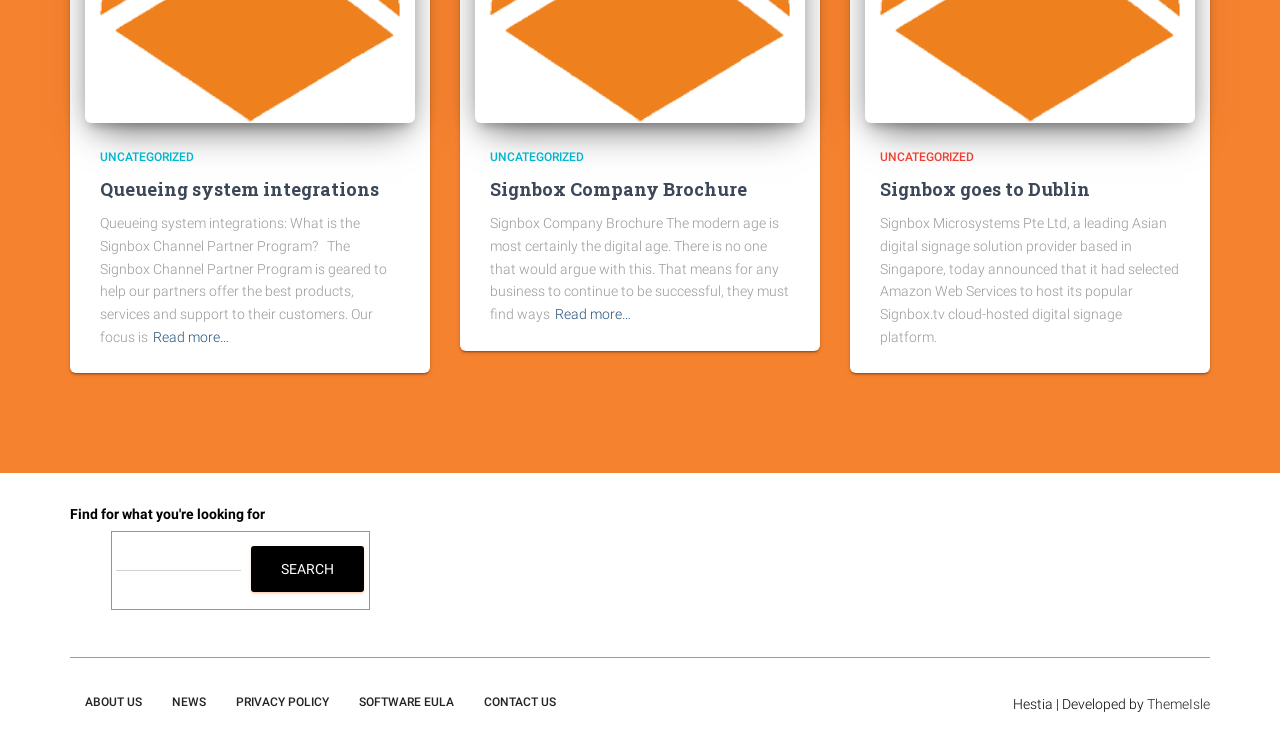Please identify the coordinates of the bounding box for the clickable region that will accomplish this instruction: "Read more about the Signbox Channel Partner Program".

[0.12, 0.435, 0.179, 0.465]